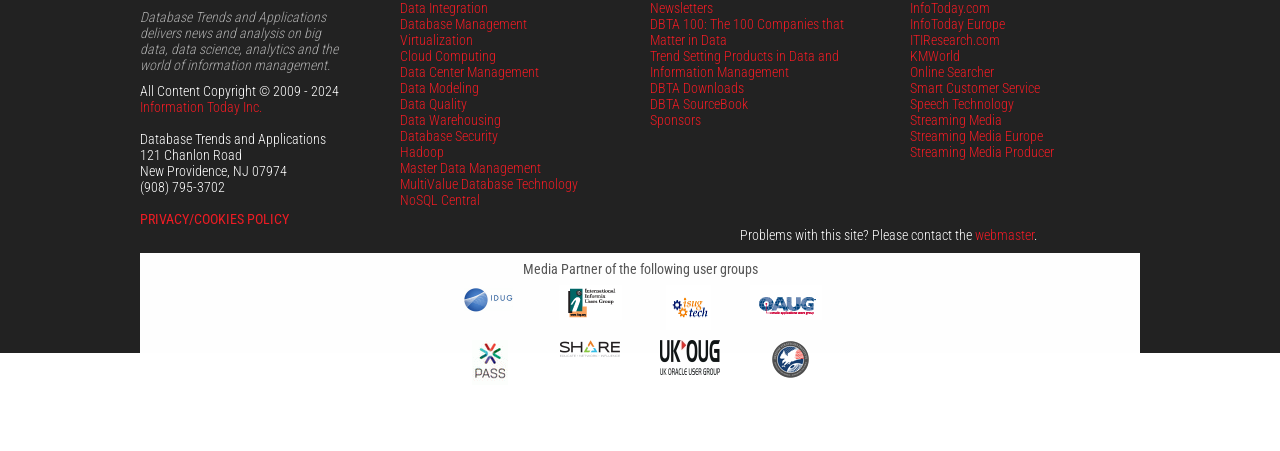Please identify the bounding box coordinates of where to click in order to follow the instruction: "Contact the webmaster".

[0.762, 0.503, 0.808, 0.539]